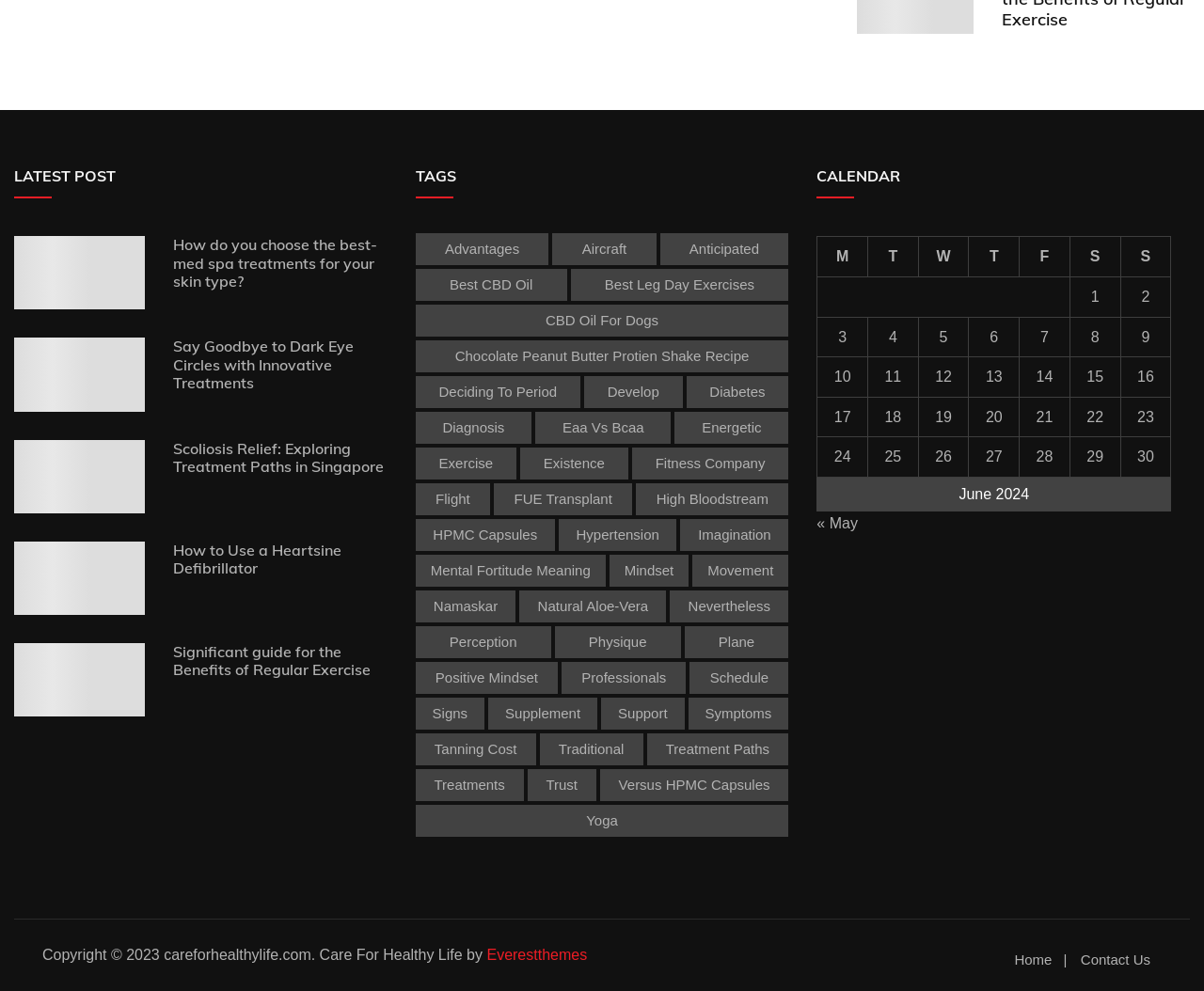Locate the bounding box coordinates of the clickable part needed for the task: "Explore the tag 'advantages'".

[0.345, 0.236, 0.456, 0.268]